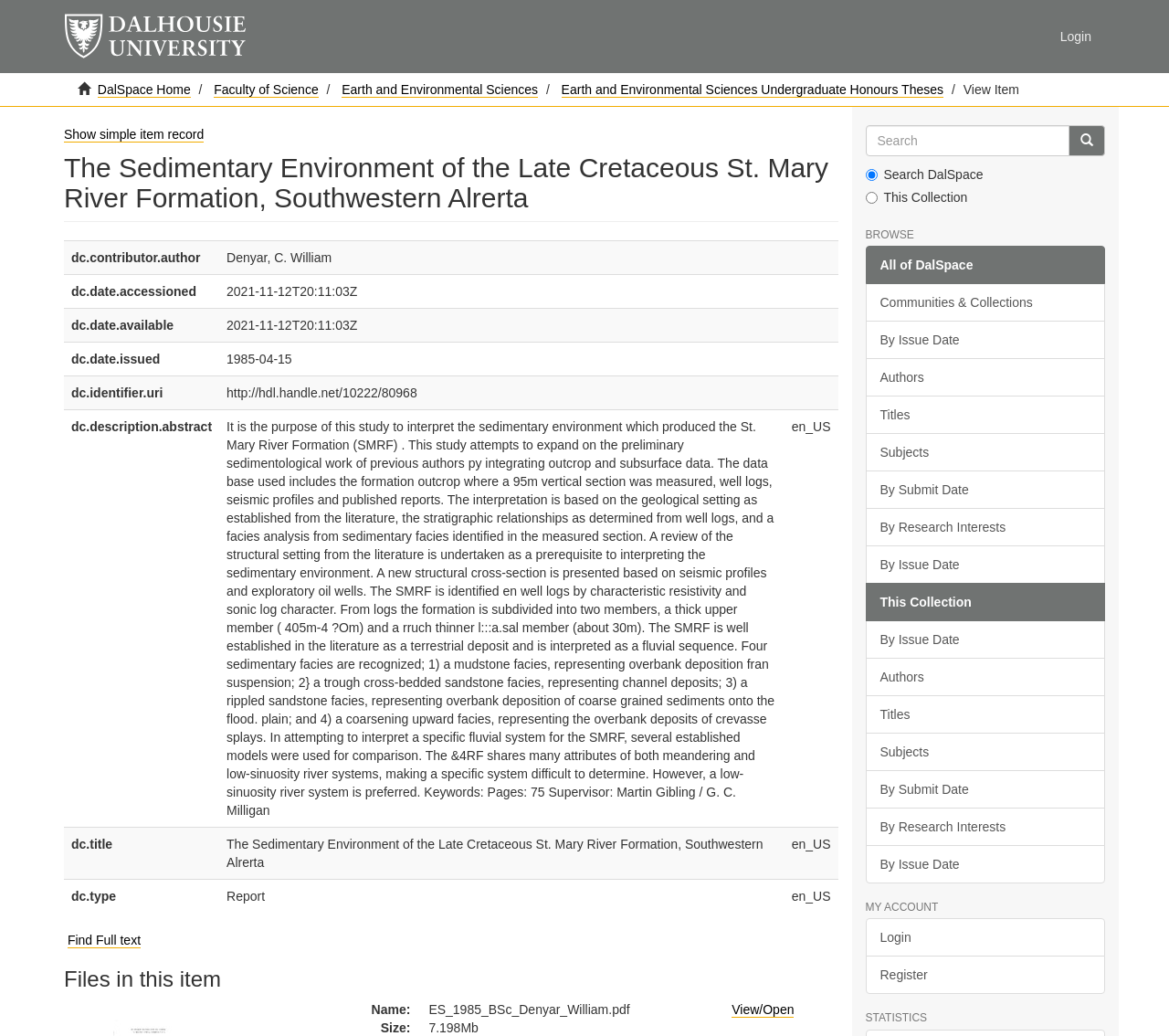Locate the bounding box coordinates of the clickable region necessary to complete the following instruction: "Browse all of DalSpace". Provide the coordinates in the format of four float numbers between 0 and 1, i.e., [left, top, right, bottom].

[0.753, 0.249, 0.832, 0.263]